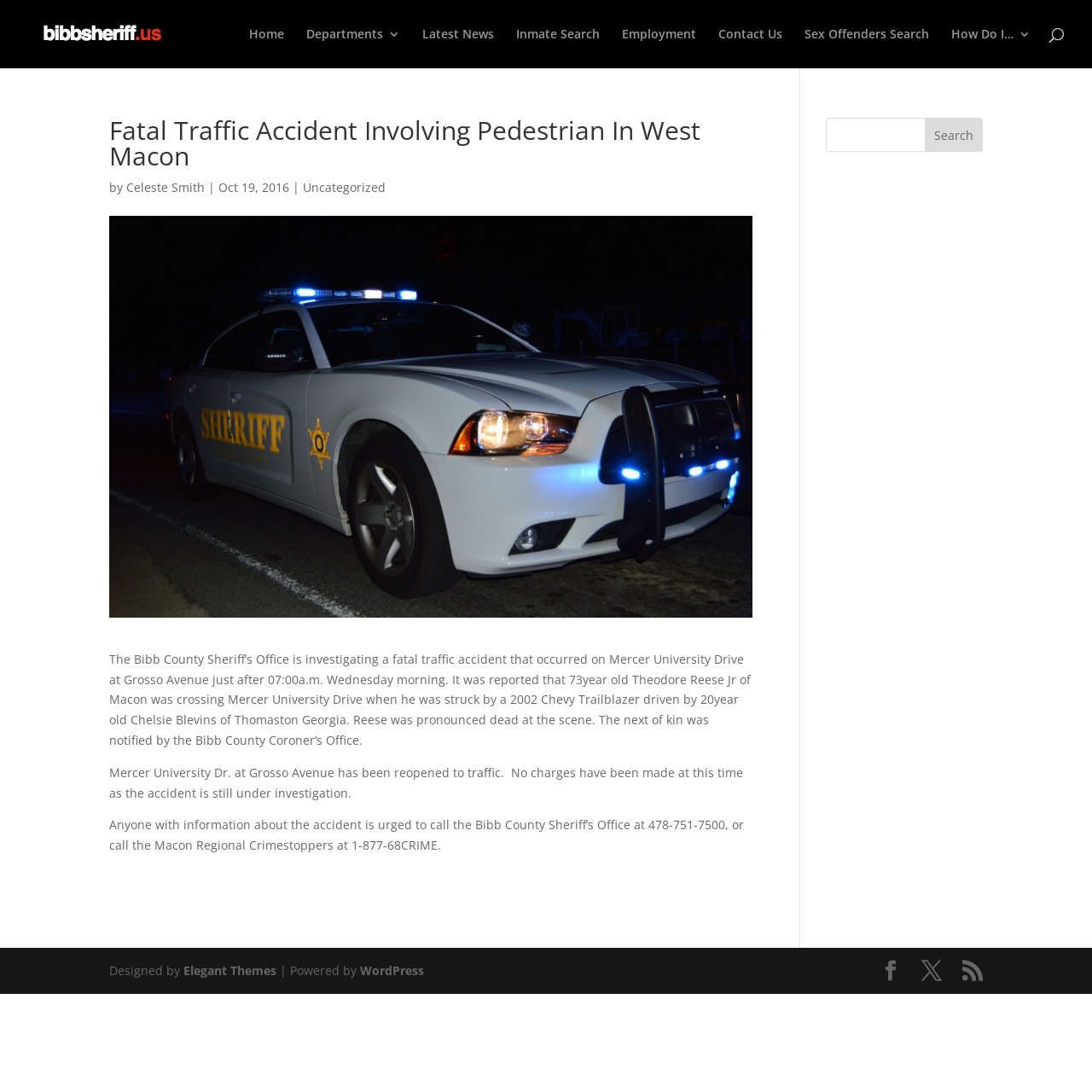Please extract the webpage's main title and generate its text content.

Fatal Traffic Accident Involving Pedestrian In West Macon